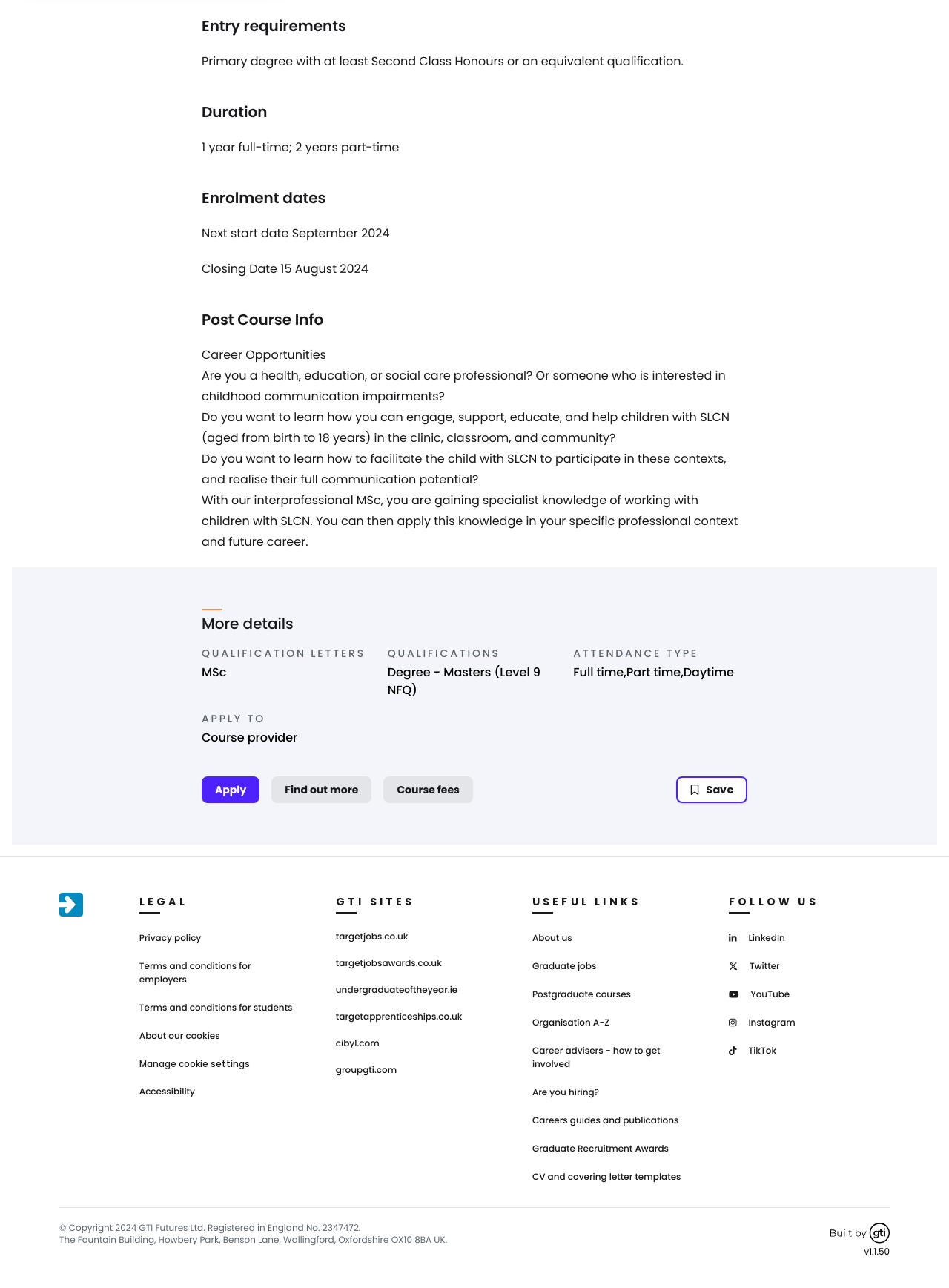Please identify the bounding box coordinates of the element I should click to complete this instruction: 'Save the course'. The coordinates should be given as four float numbers between 0 and 1, like this: [left, top, right, bottom].

[0.712, 0.603, 0.788, 0.623]